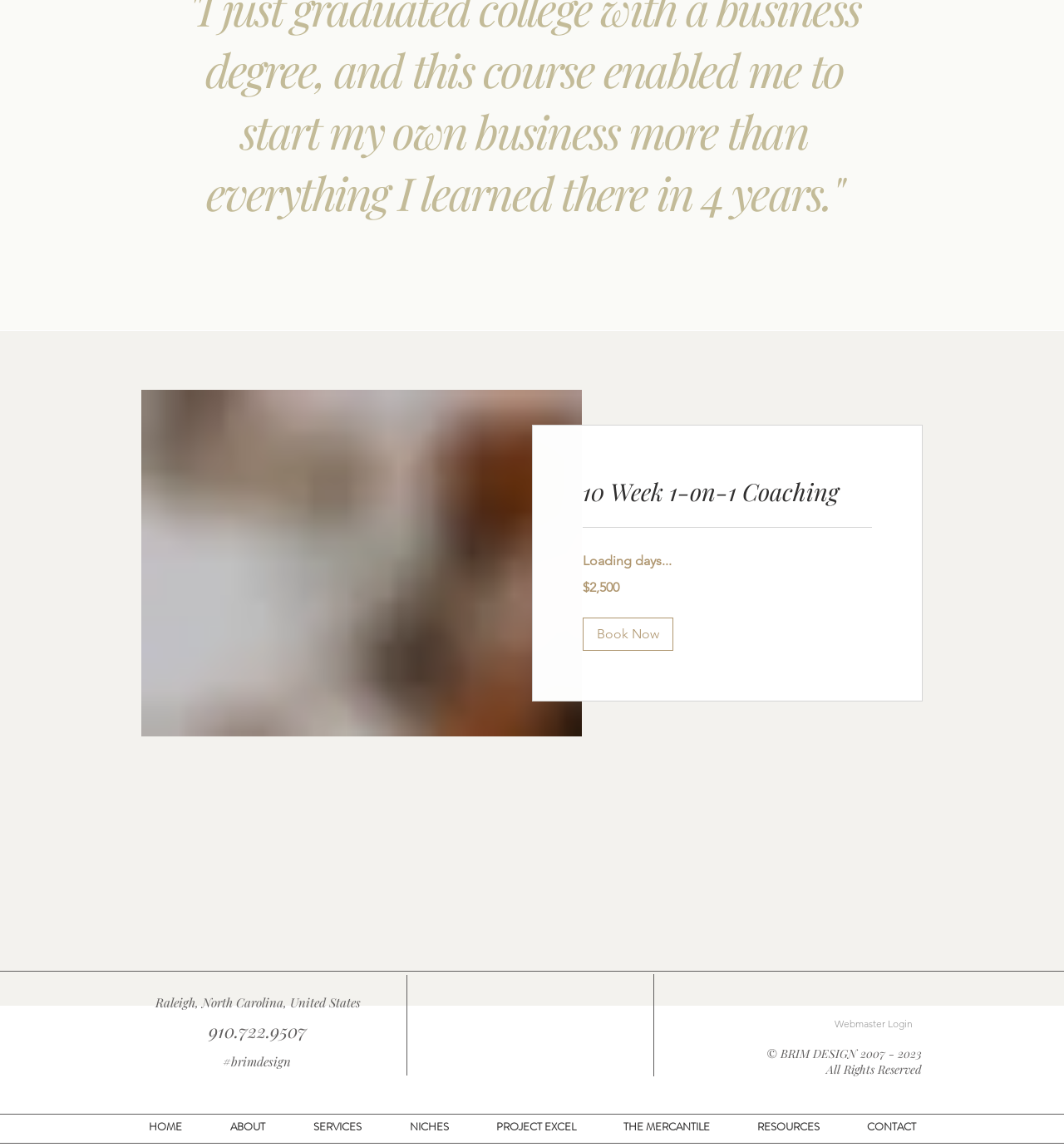Locate the bounding box coordinates of the clickable element to fulfill the following instruction: "Search for something". Provide the coordinates as four float numbers between 0 and 1 in the format [left, top, right, bottom].

None